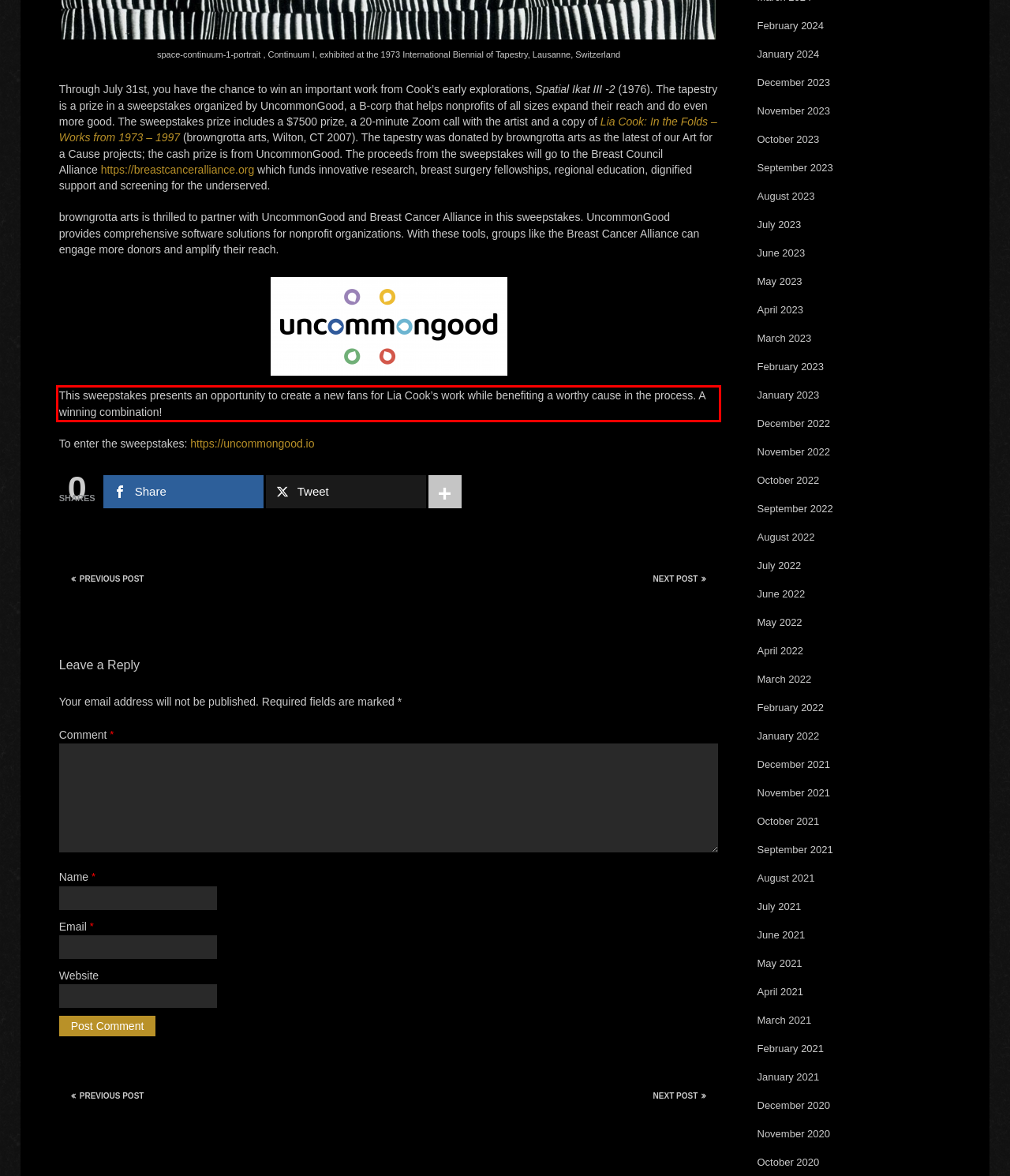You have a screenshot of a webpage with a red bounding box. Use OCR to generate the text contained within this red rectangle.

This sweepstakes presents an opportunity to create a new fans for Lia Cook’s work while benefiting a worthy cause in the process. A winning combination!